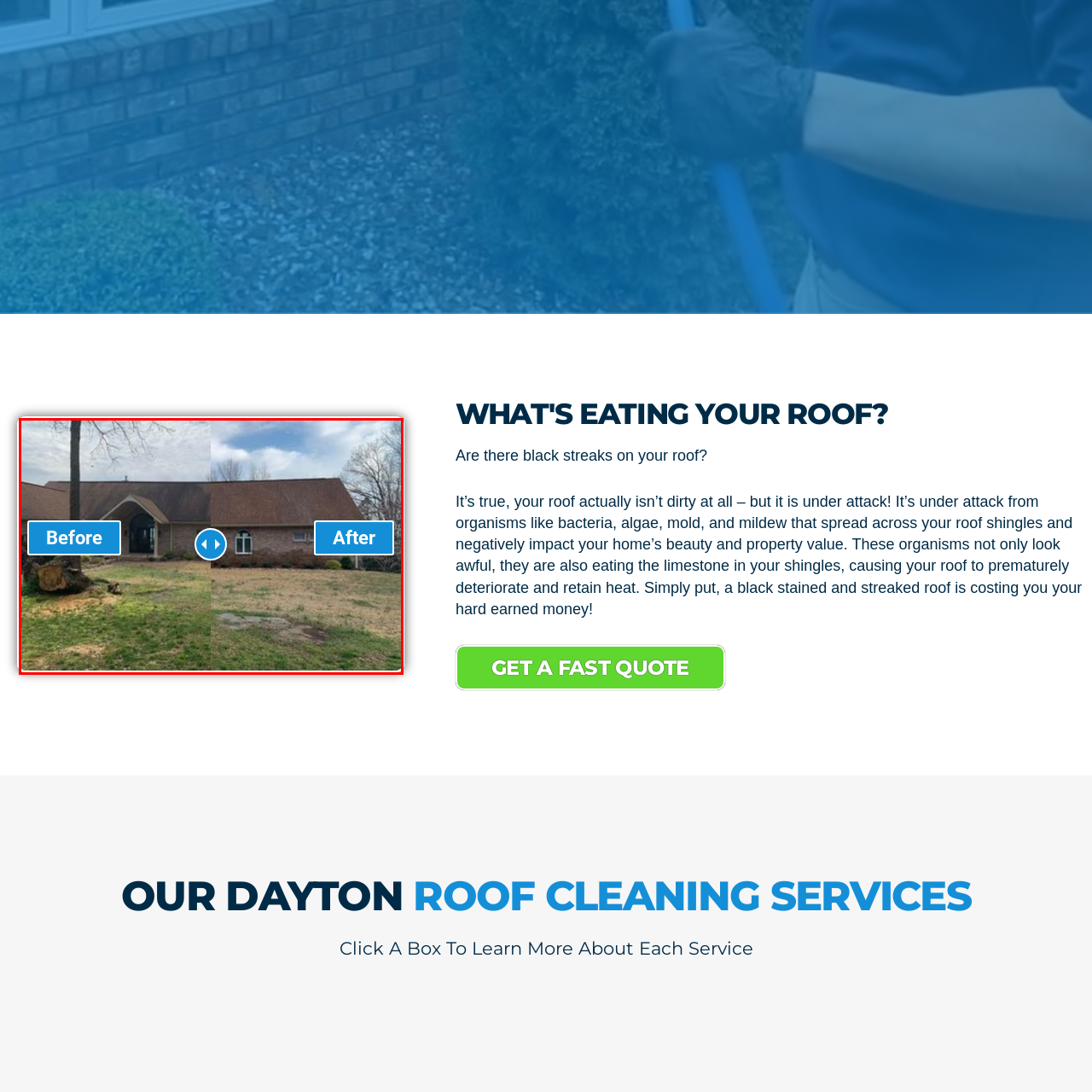Elaborate on the details of the image that is highlighted by the red boundary.

This image presents a striking visual comparison of a roof before and after restoration. On the left side, labeled "Before," we see a roof affected by dark streaks and discoloration, indicating the presence of algae, mold, and other organisms that can degrade its appearance and integrity. The right side, marked "After," showcases the results of a thorough cleaning process, revealing a significantly revitalized roof with a clean, uniform appearance. The surrounding landscape offers a glimpse of the home's exterior, which complements the transformations shown in the roof's condition. This side-by-side image effectively highlights the difference that professional roof cleaning services can make, reinforcing the message that maintaining a clean roof is essential for preserving a home's beauty and value.